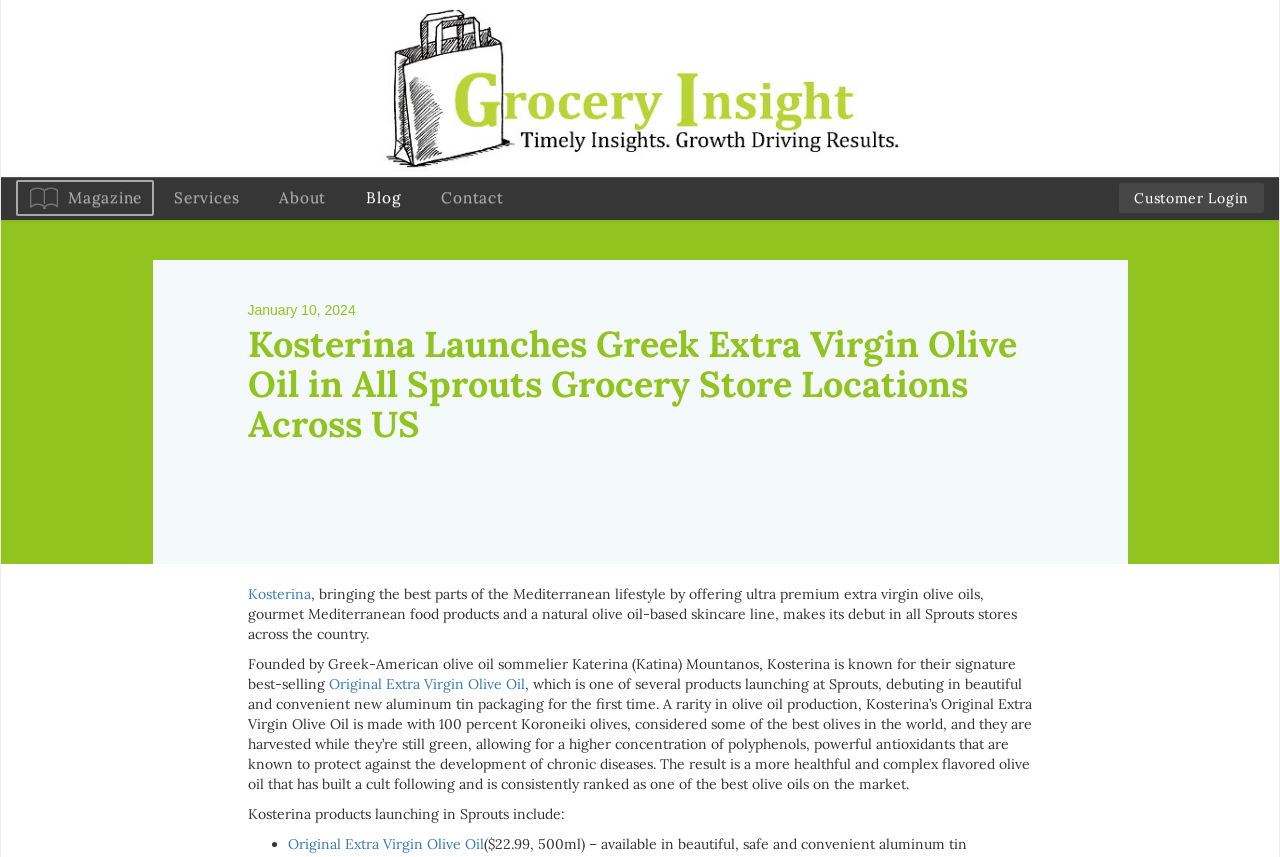Determine the bounding box coordinates of the element's region needed to click to follow the instruction: "View Customer Login". Provide these coordinates as four float numbers between 0 and 1, formatted as [left, top, right, bottom].

[0.874, 0.214, 0.988, 0.249]